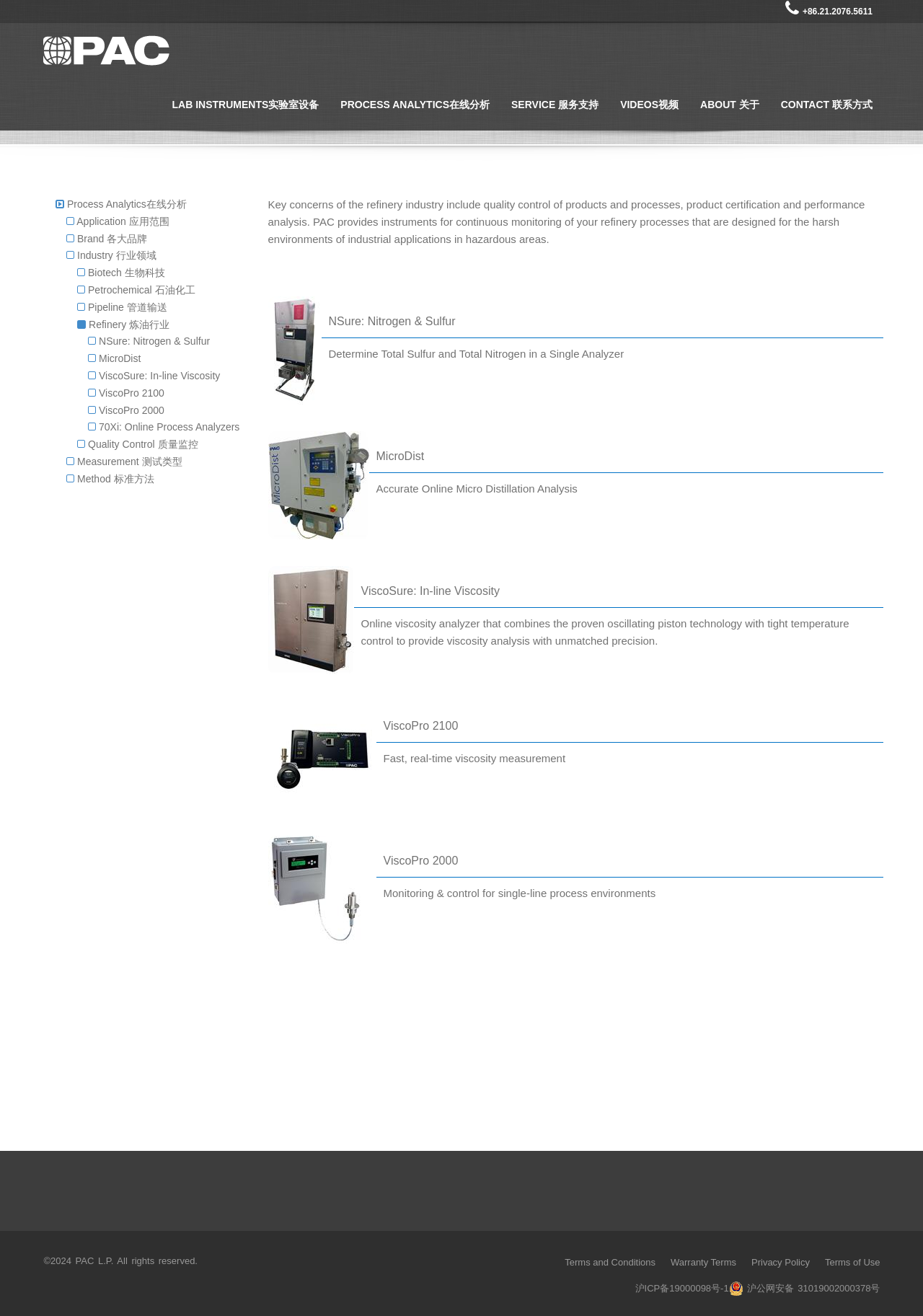Extract the bounding box coordinates of the UI element described: "Method 标准方法". Provide the coordinates in the format [left, top, right, bottom] with values ranging from 0 to 1.

[0.072, 0.359, 0.167, 0.368]